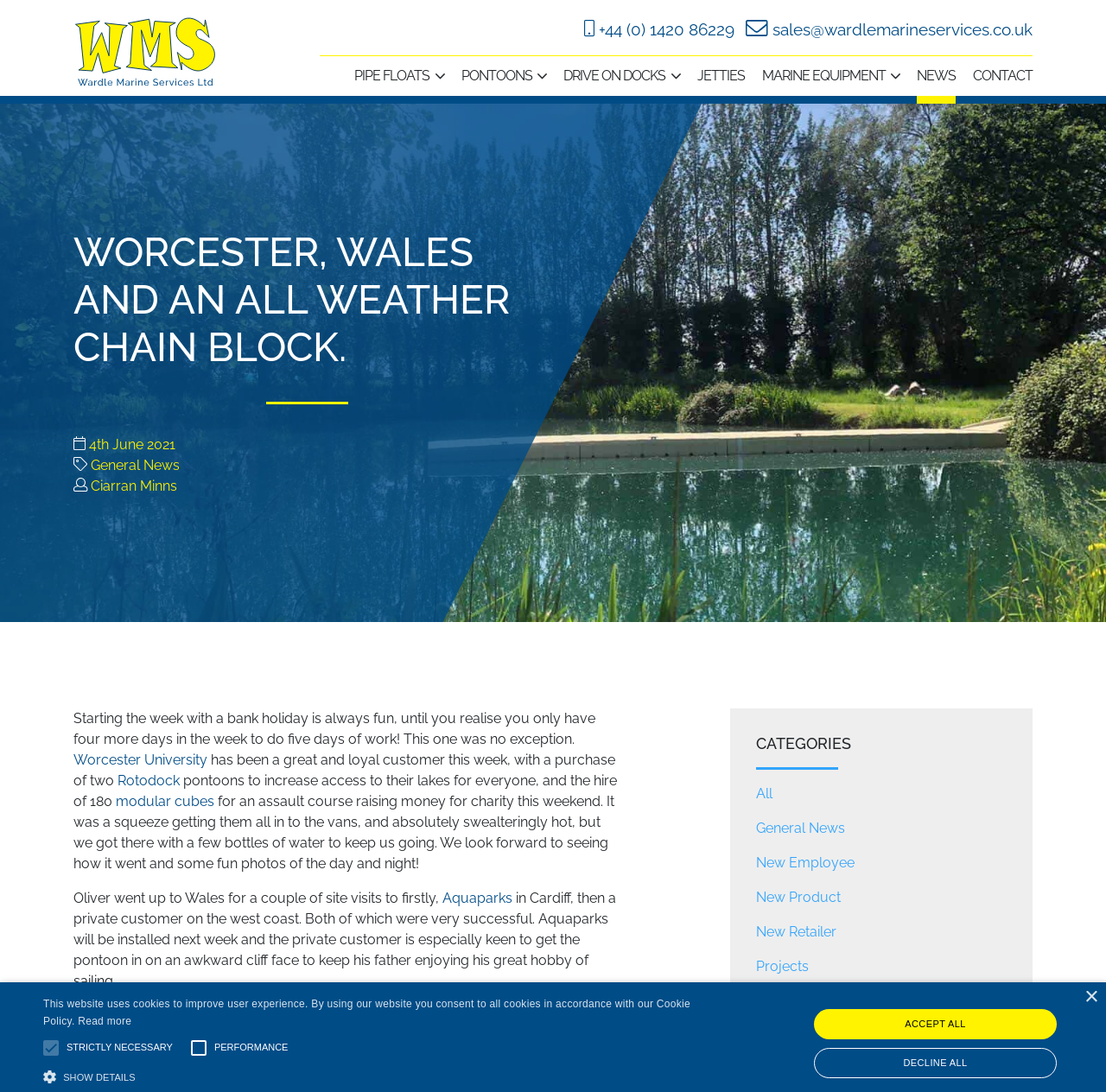Using the information shown in the image, answer the question with as much detail as possible: What is the category of the news?

The category of the news can be found in the 'CATEGORIES' section at the bottom right corner of the webpage, which is 'General News'.